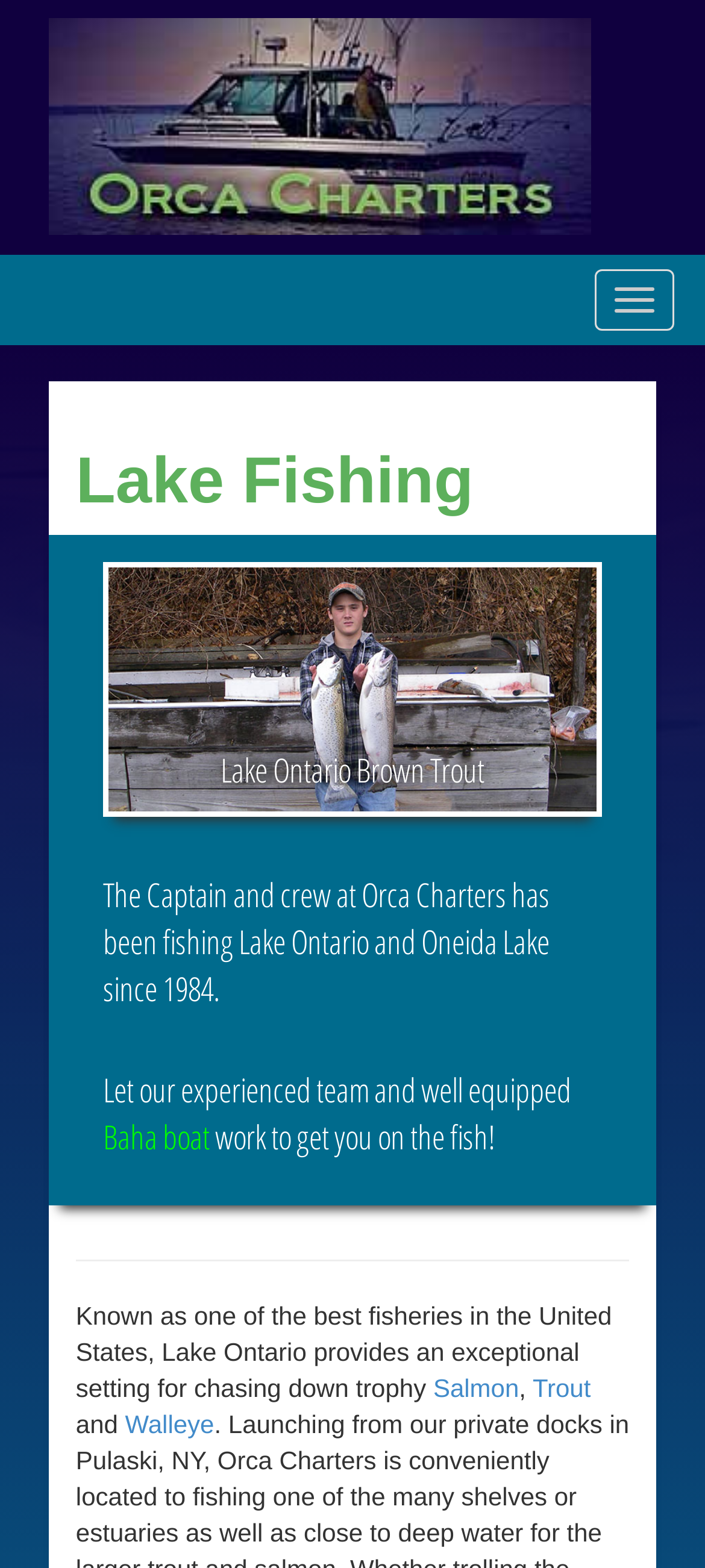What is Lake Ontario known for?
Refer to the image and provide a detailed answer to the question.

The StaticText 'Known as one of the best fisheries in the United States, Lake Ontario provides an exceptional setting for chasing down trophy...' on the webpage indicates that Lake Ontario is known for its exceptional fishing.